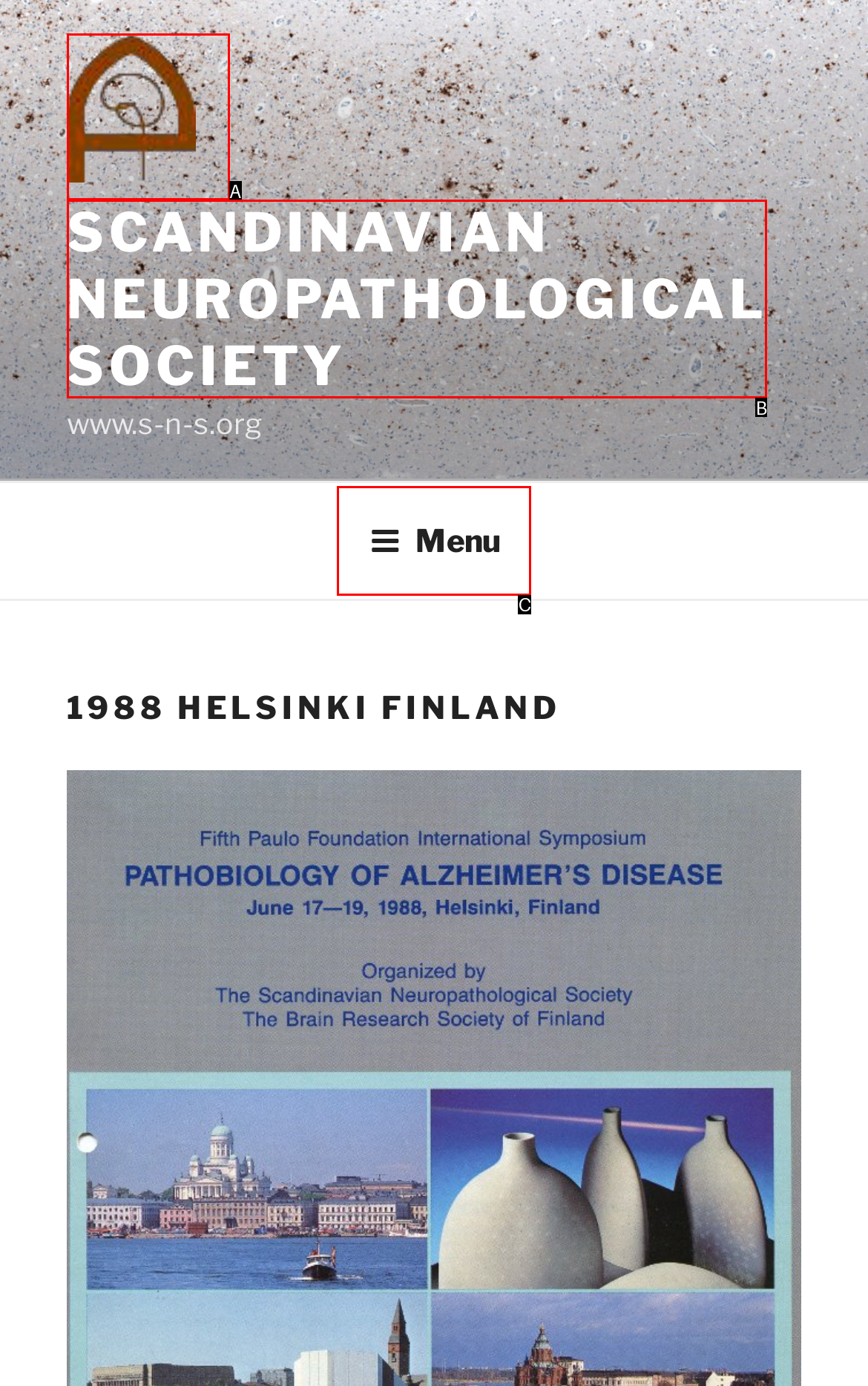Please select the letter of the HTML element that fits the description: parent_node: SCANDINAVIAN NEUROPATHOLOGICAL SOCIETY. Answer with the option's letter directly.

A